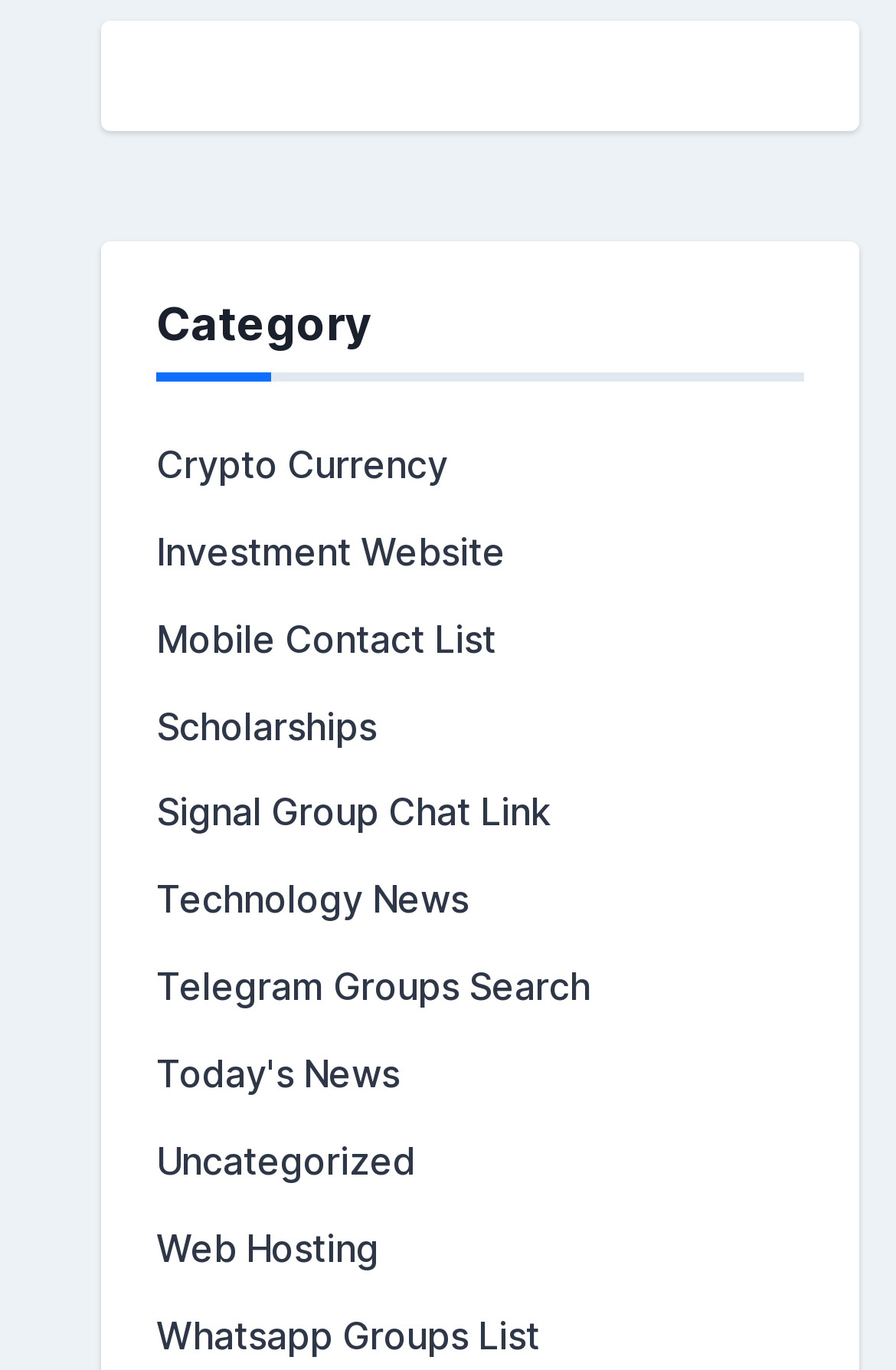Determine the bounding box coordinates for the UI element with the following description: "Mobile Contact List". The coordinates should be four float numbers between 0 and 1, represented as [left, top, right, bottom].

[0.174, 0.449, 0.554, 0.483]